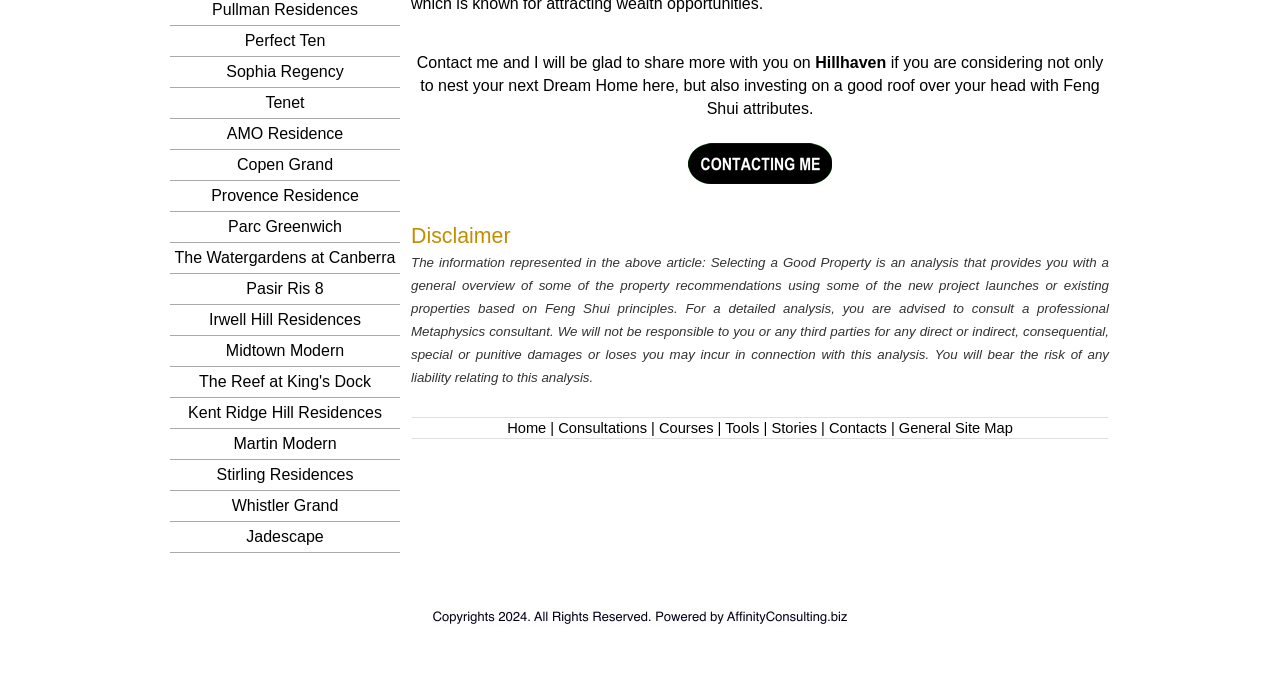Please identify the coordinates of the bounding box that should be clicked to fulfill this instruction: "Click on Perfect Ten".

[0.133, 0.038, 0.312, 0.083]